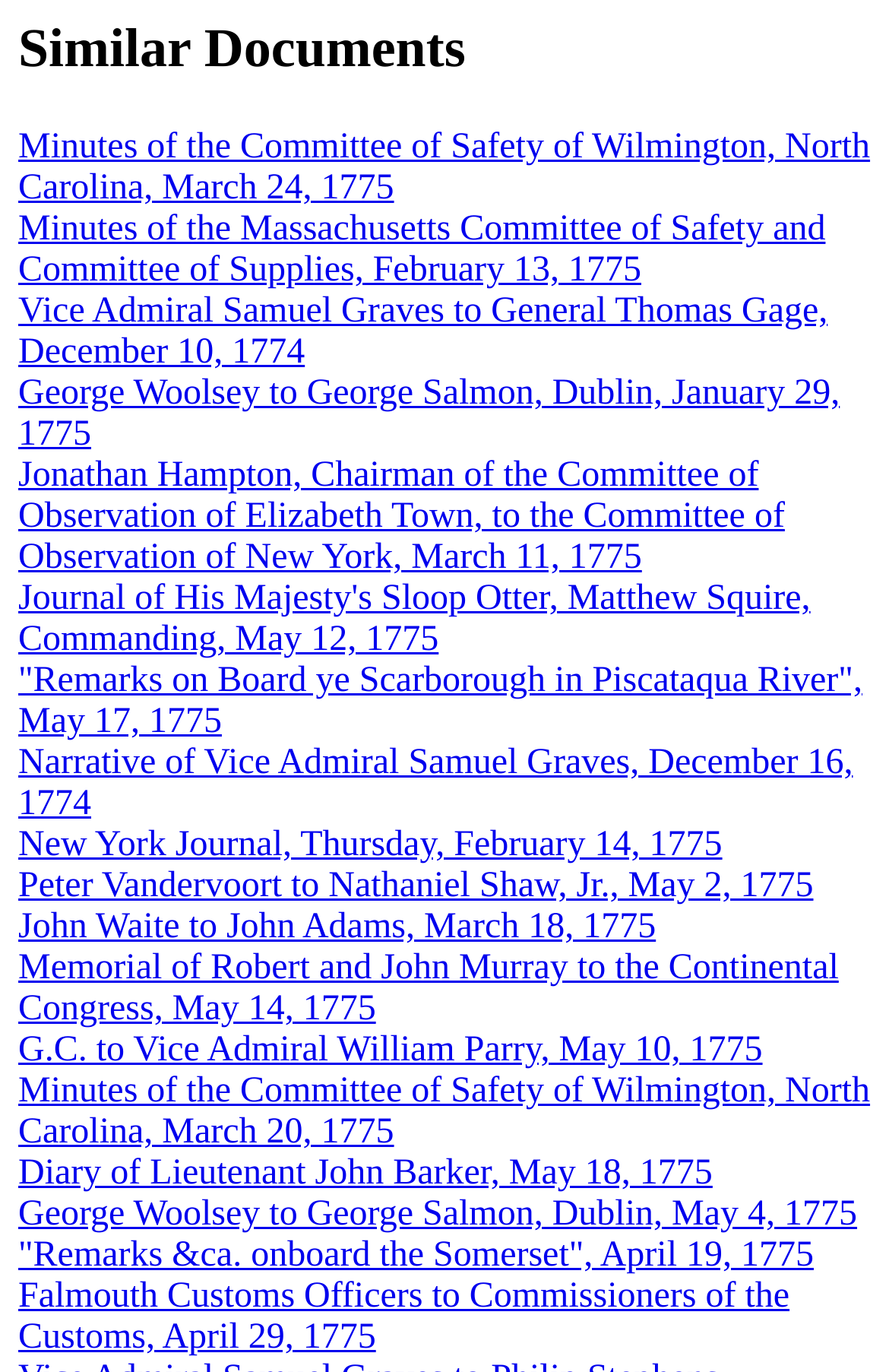Find the bounding box coordinates of the element you need to click on to perform this action: 'Explore Diary of Lieutenant John Barker, May 18, 1775'. The coordinates should be represented by four float values between 0 and 1, in the format [left, top, right, bottom].

[0.021, 0.841, 0.802, 0.87]